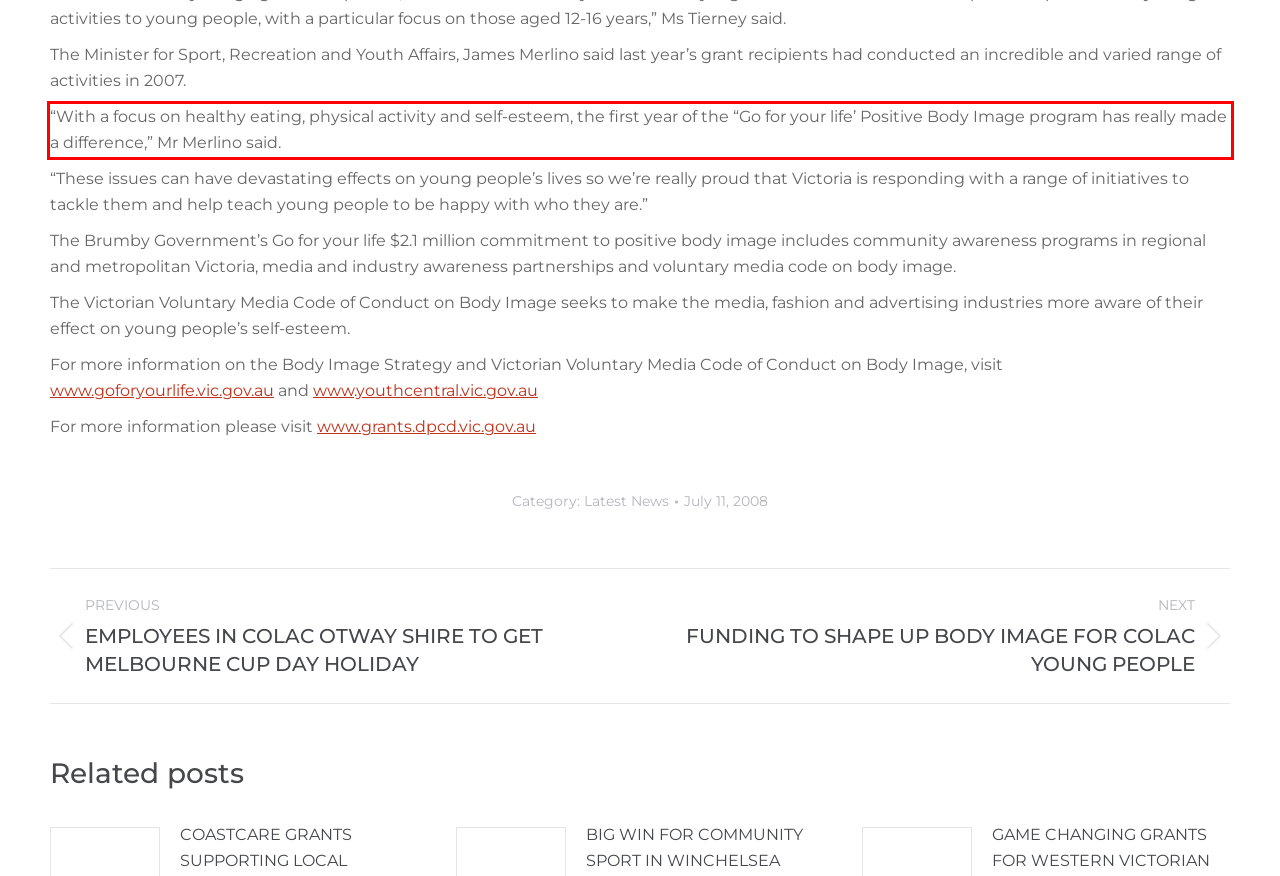Using the provided screenshot, read and generate the text content within the red-bordered area.

“With a focus on healthy eating, physical activity and self-esteem, the first year of the “Go for your life’ Positive Body Image program has really made a difference,” Mr Merlino said.